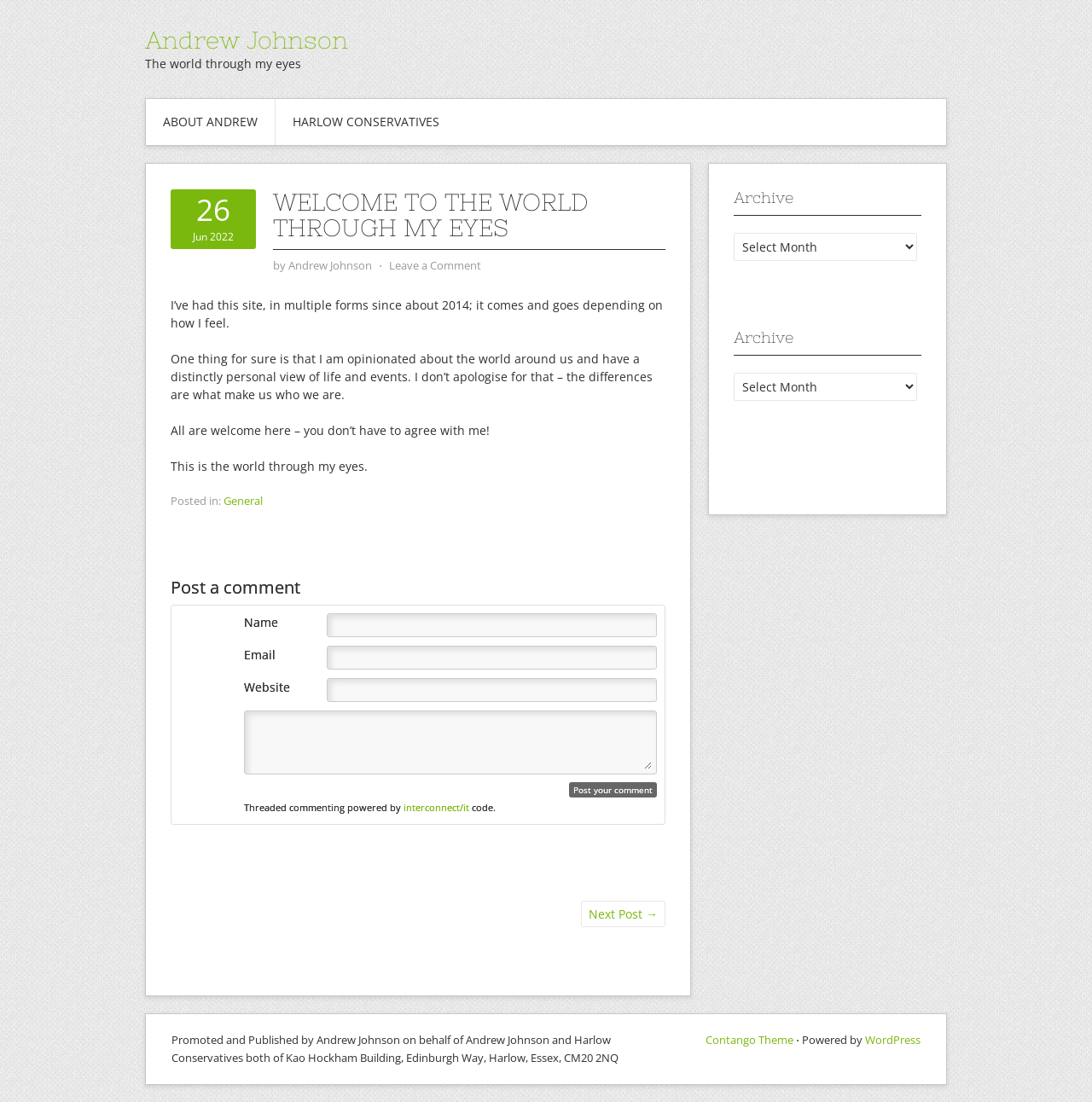Please identify the coordinates of the bounding box for the clickable region that will accomplish this instruction: "Click on the 'ABOUT ANDREW' link".

[0.134, 0.09, 0.252, 0.132]